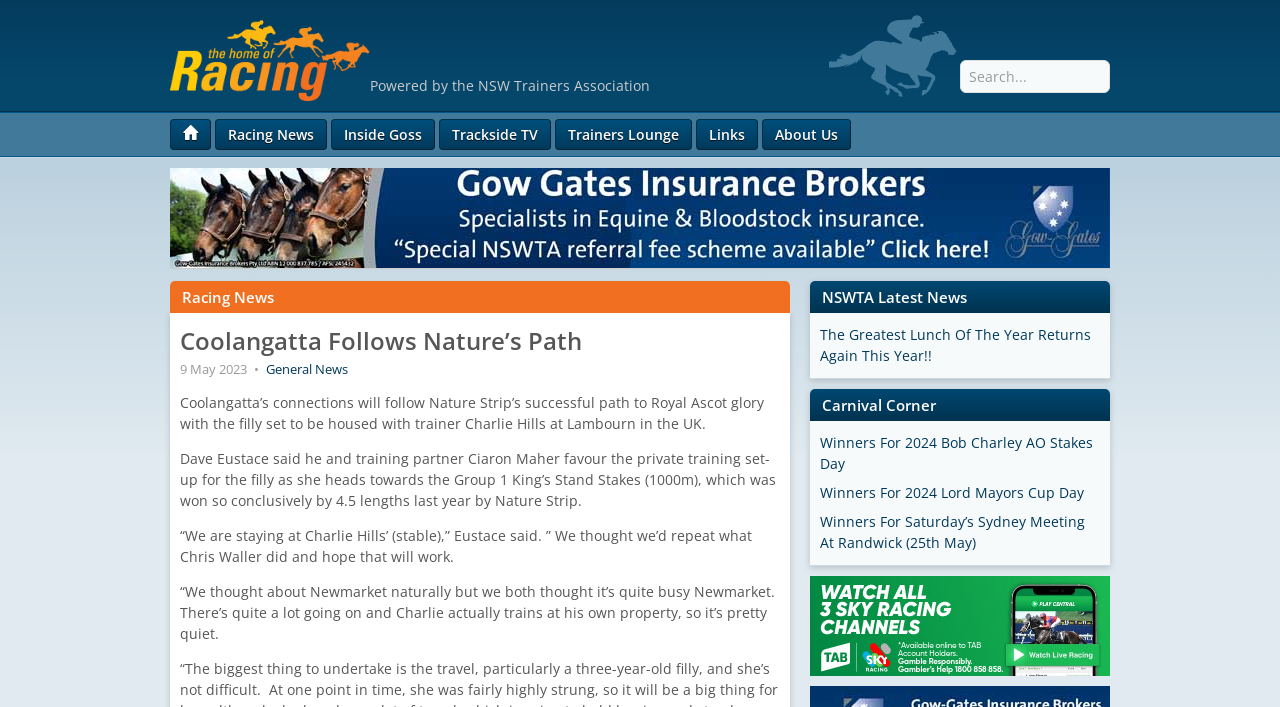Identify the bounding box coordinates for the element you need to click to achieve the following task: "Search for racing news". Provide the bounding box coordinates as four float numbers between 0 and 1, in the form [left, top, right, bottom].

[0.75, 0.085, 0.867, 0.132]